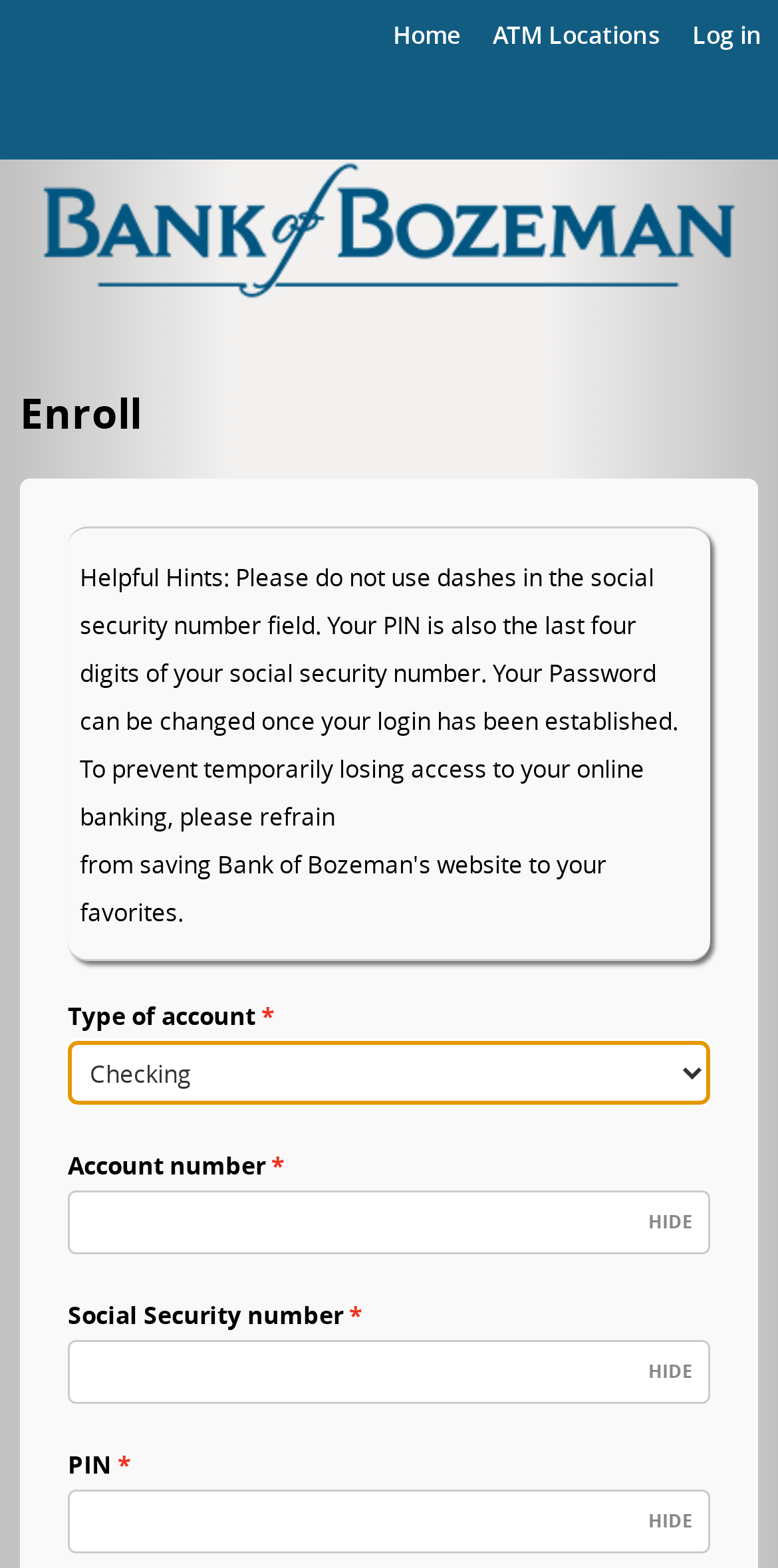How many input fields are required to enroll?
Based on the screenshot, respond with a single word or phrase.

3